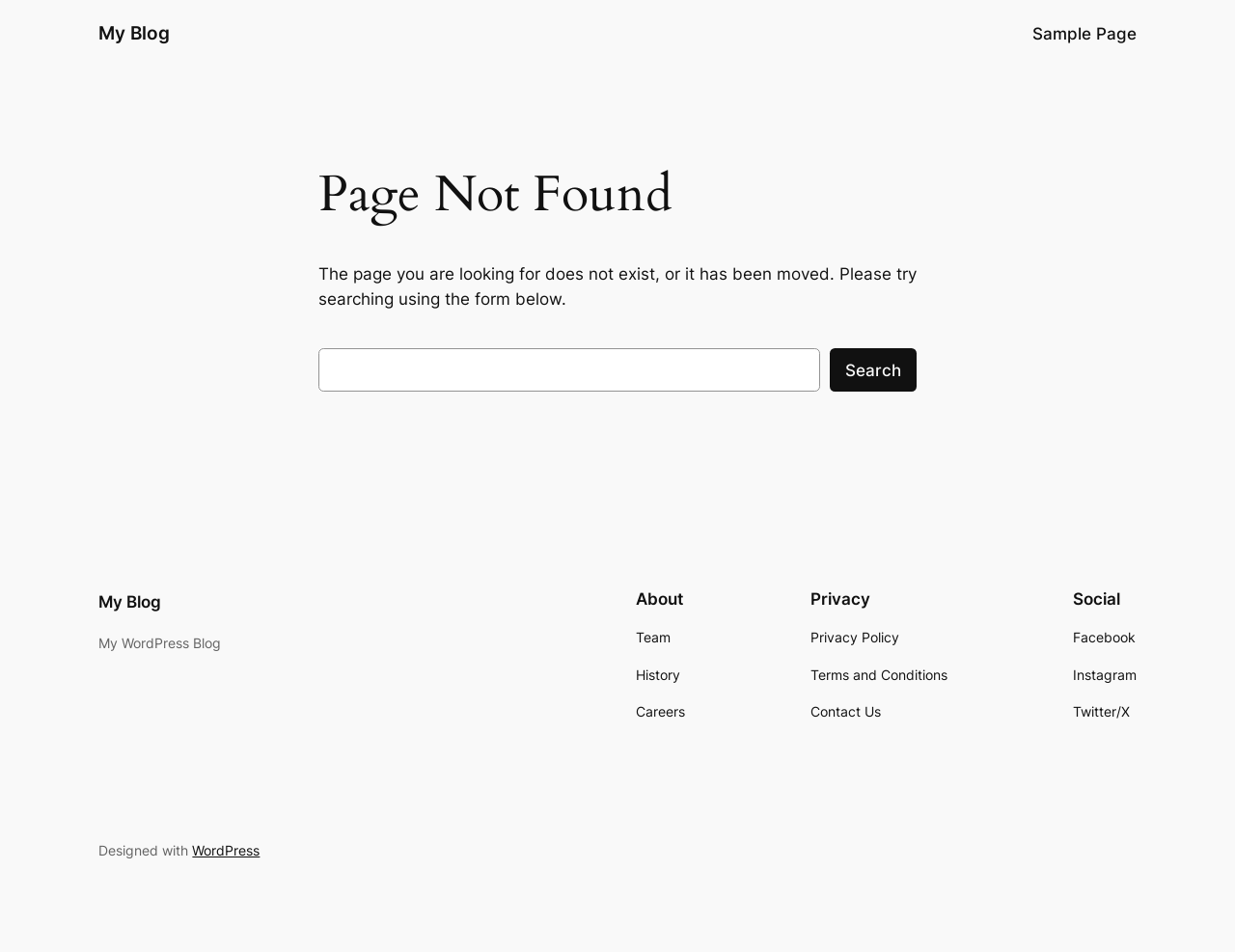Indicate the bounding box coordinates of the element that must be clicked to execute the instruction: "View Privacy Policy". The coordinates should be given as four float numbers between 0 and 1, i.e., [left, top, right, bottom].

[0.656, 0.659, 0.728, 0.682]